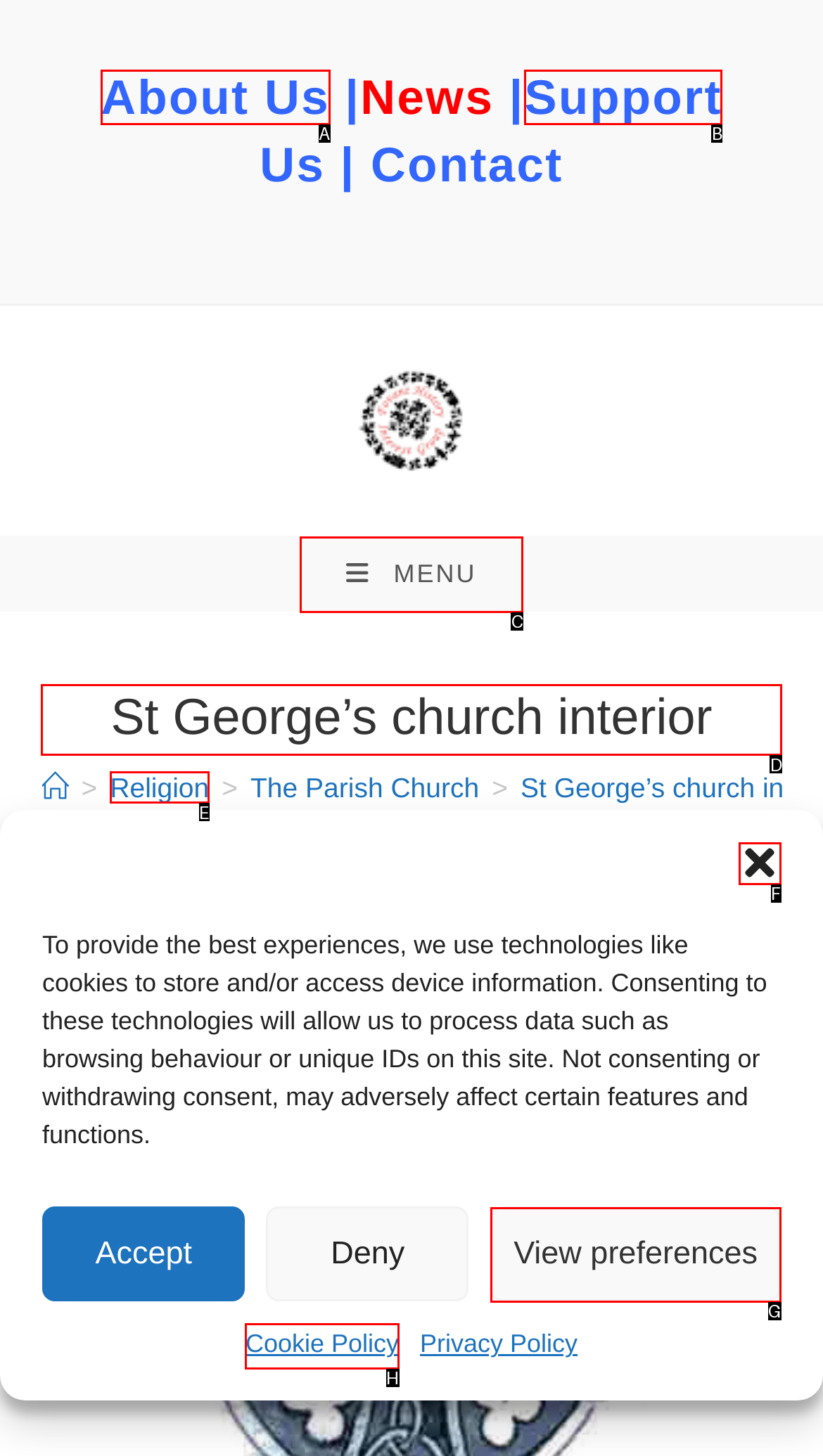Tell me which UI element to click to fulfill the given task: Click the 'St George’s church interior' header. Respond with the letter of the correct option directly.

D